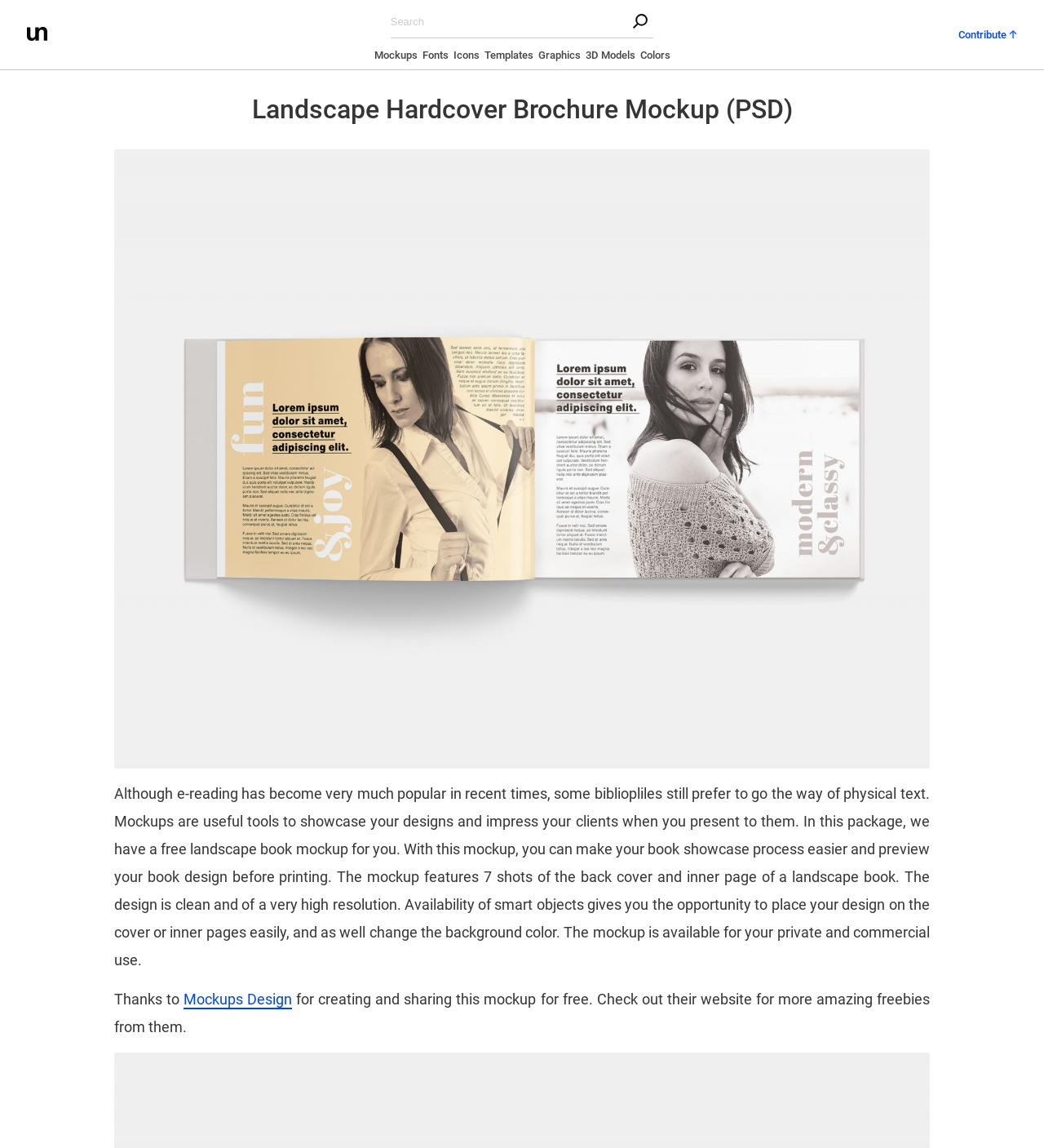Please determine the bounding box coordinates of the section I need to click to accomplish this instruction: "Click on the Contribute link".

[0.918, 0.022, 0.974, 0.036]